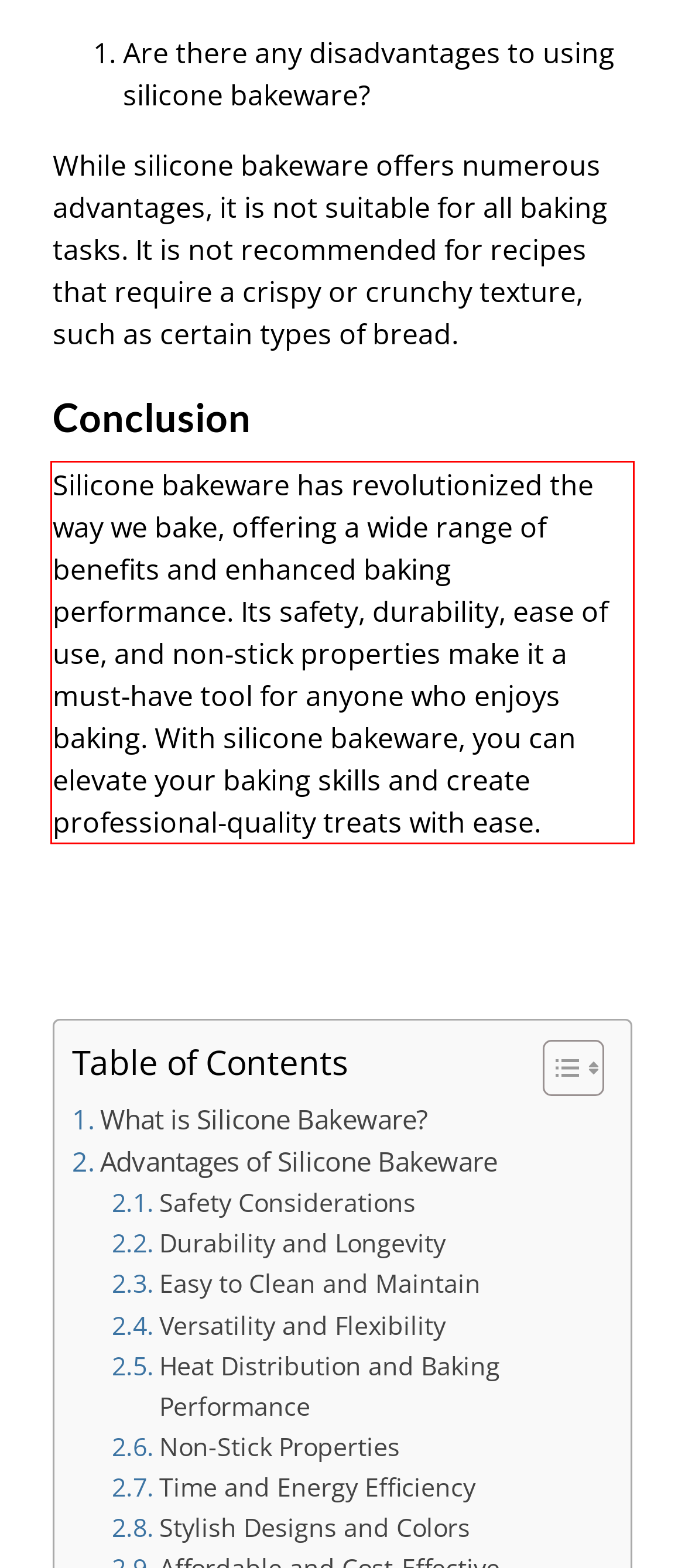Within the screenshot of a webpage, identify the red bounding box and perform OCR to capture the text content it contains.

Silicone bakeware has revolutionized the way we bake, offering a wide range of benefits and enhanced baking performance. Its safety, durability, ease of use, and non-stick properties make it a must-have tool for anyone who enjoys baking. With silicone bakeware, you can elevate your baking skills and create professional-quality treats with ease.